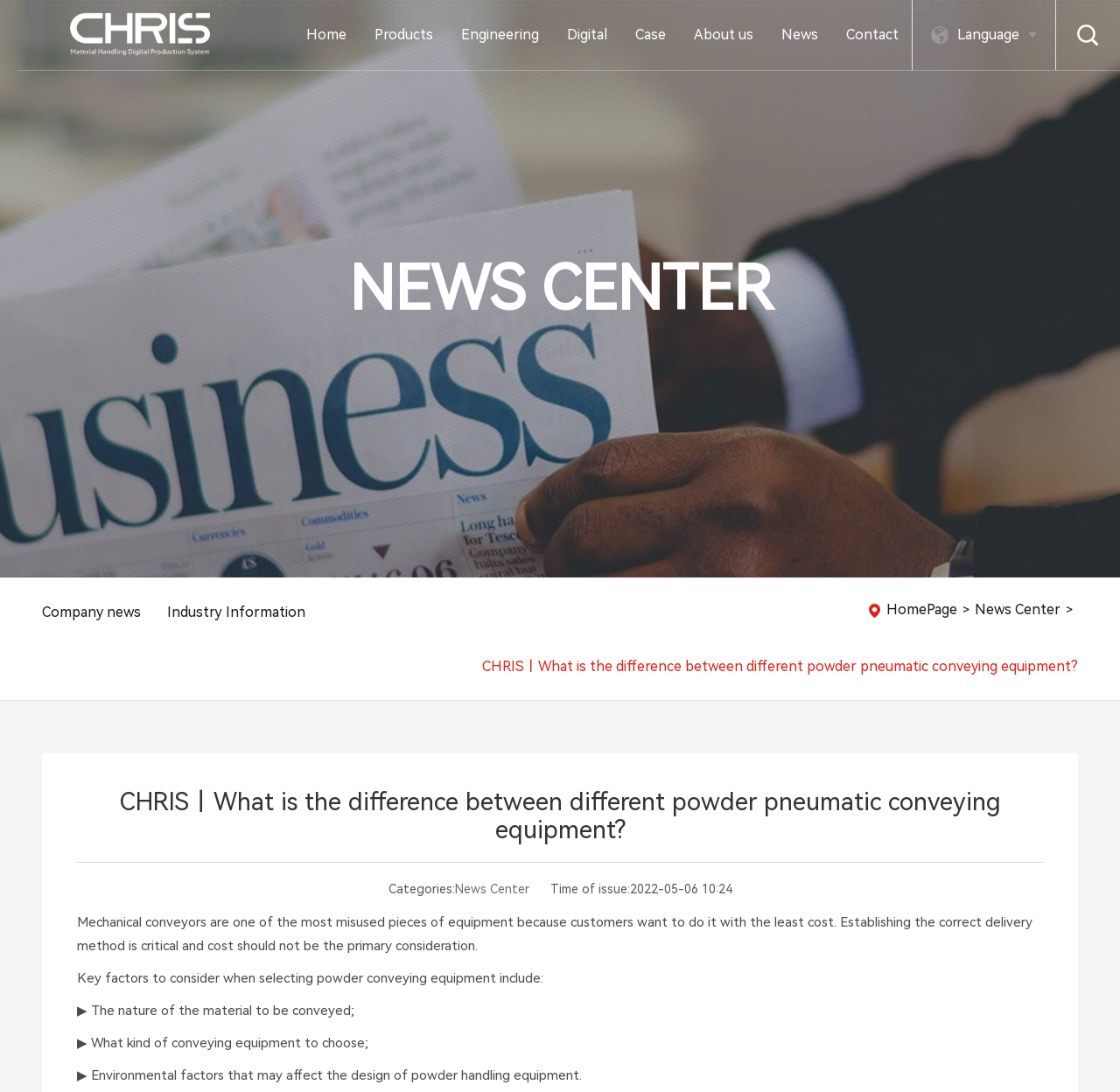Determine the bounding box coordinates for the area you should click to complete the following instruction: "Go to News Center".

[0.87, 0.552, 0.947, 0.565]